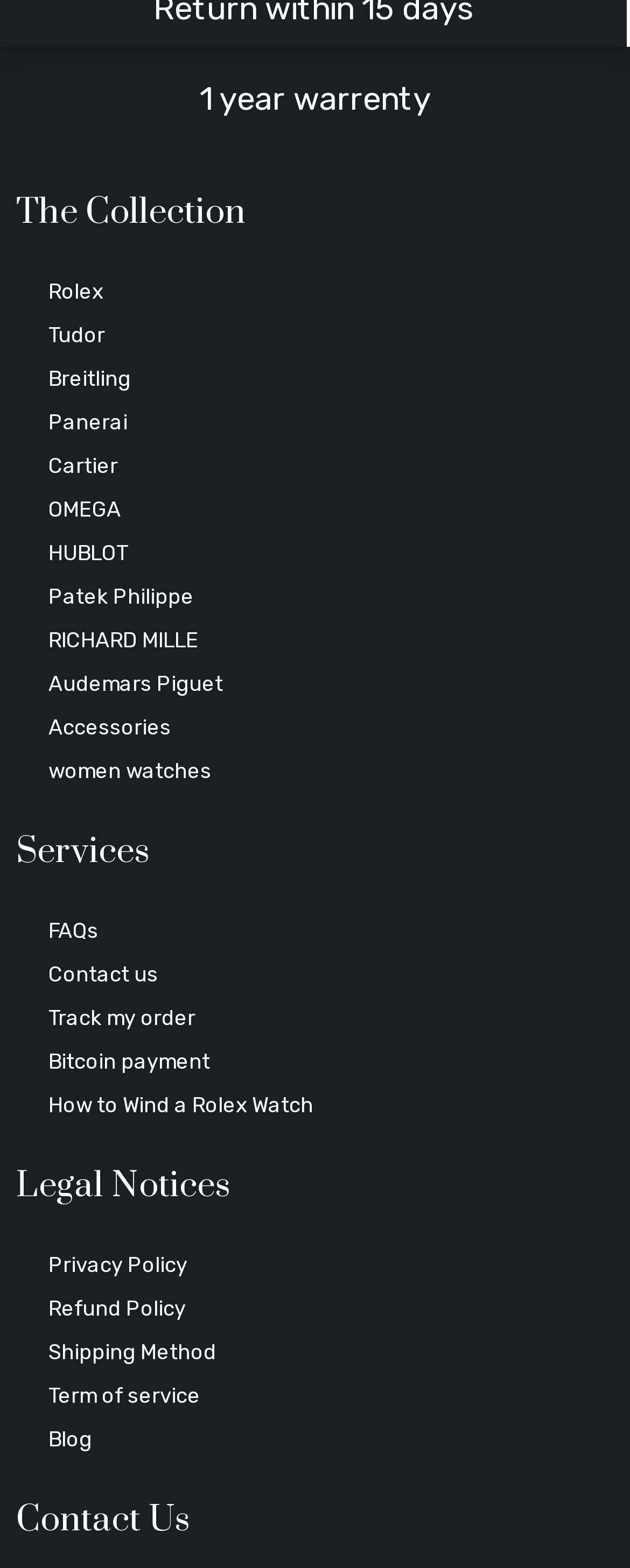Calculate the bounding box coordinates for the UI element based on the following description: "Term of service". Ensure the coordinates are four float numbers between 0 and 1, i.e., [left, top, right, bottom].

[0.026, 0.876, 0.974, 0.903]